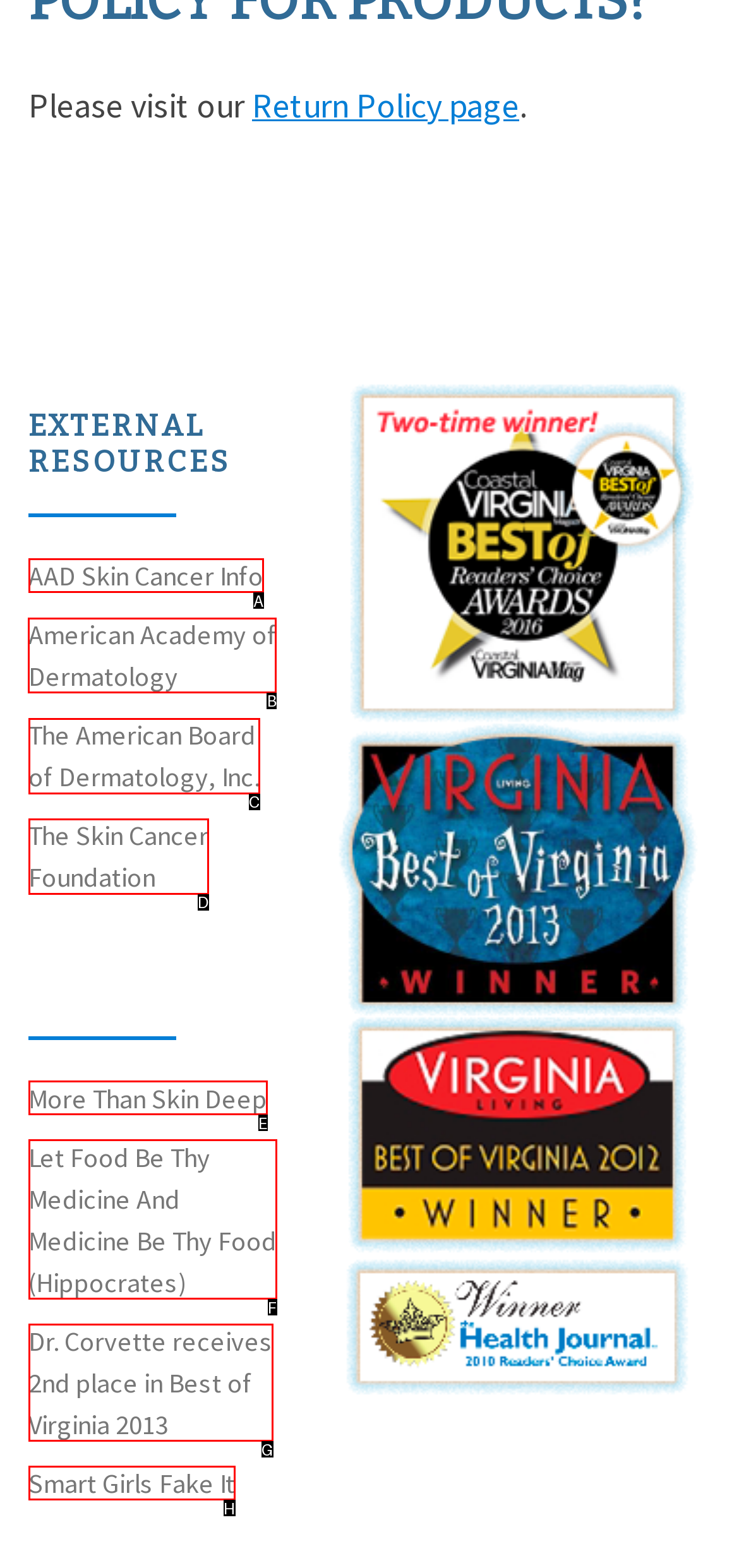Identify the letter of the correct UI element to fulfill the task: Explore the American Academy of Dermatology from the given options in the screenshot.

B